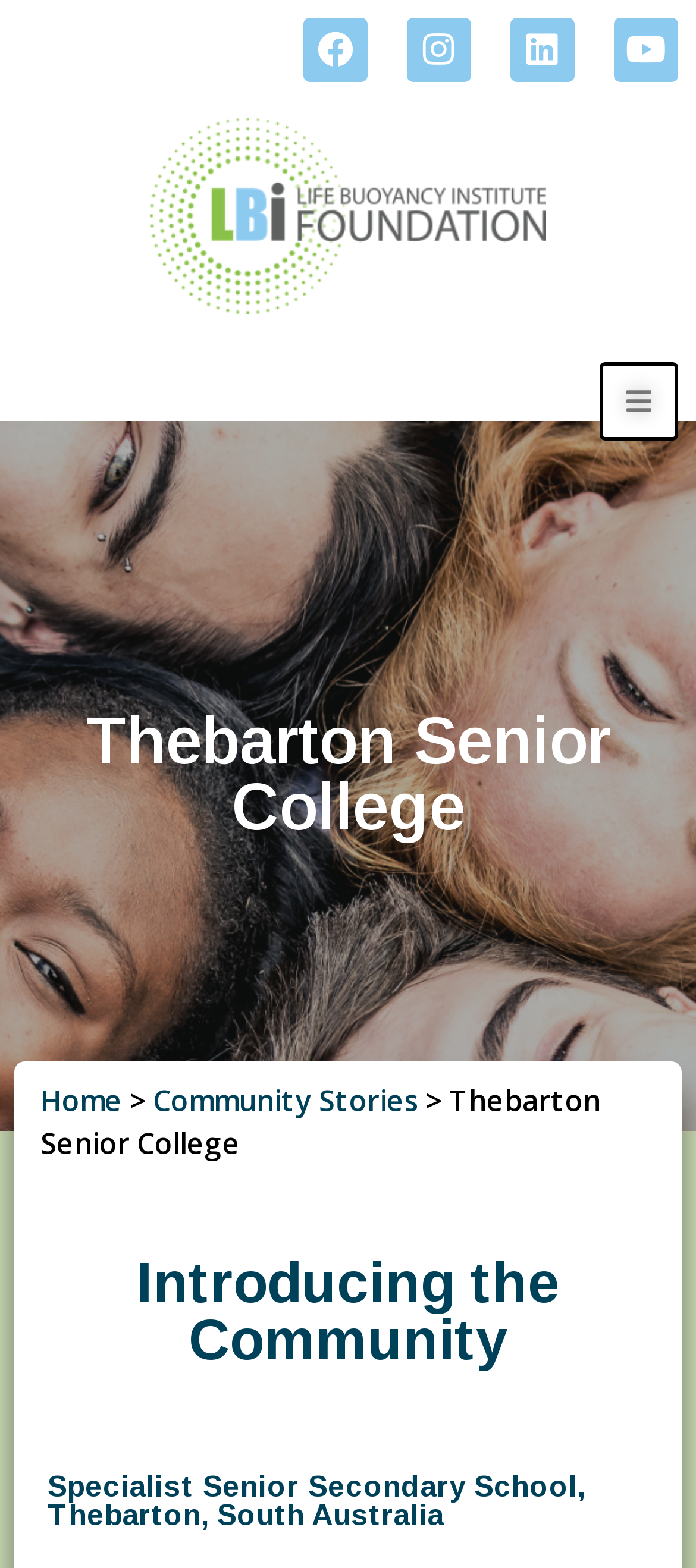Pinpoint the bounding box coordinates of the clickable area necessary to execute the following instruction: "View community stories". The coordinates should be given as four float numbers between 0 and 1, namely [left, top, right, bottom].

[0.22, 0.69, 0.602, 0.715]